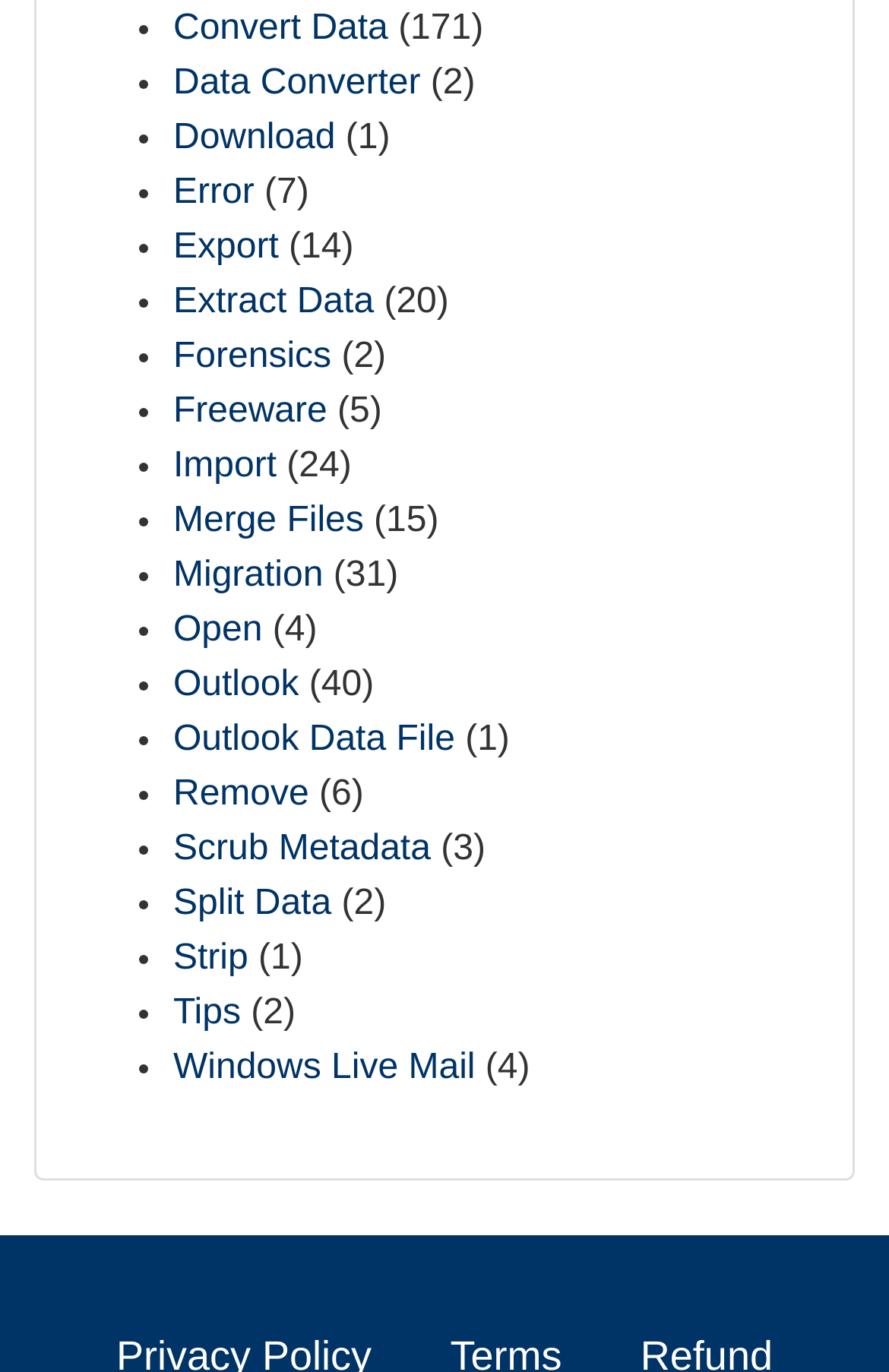Determine the bounding box coordinates of the area to click in order to meet this instruction: "Click Convert Data".

[0.195, 0.006, 0.437, 0.034]